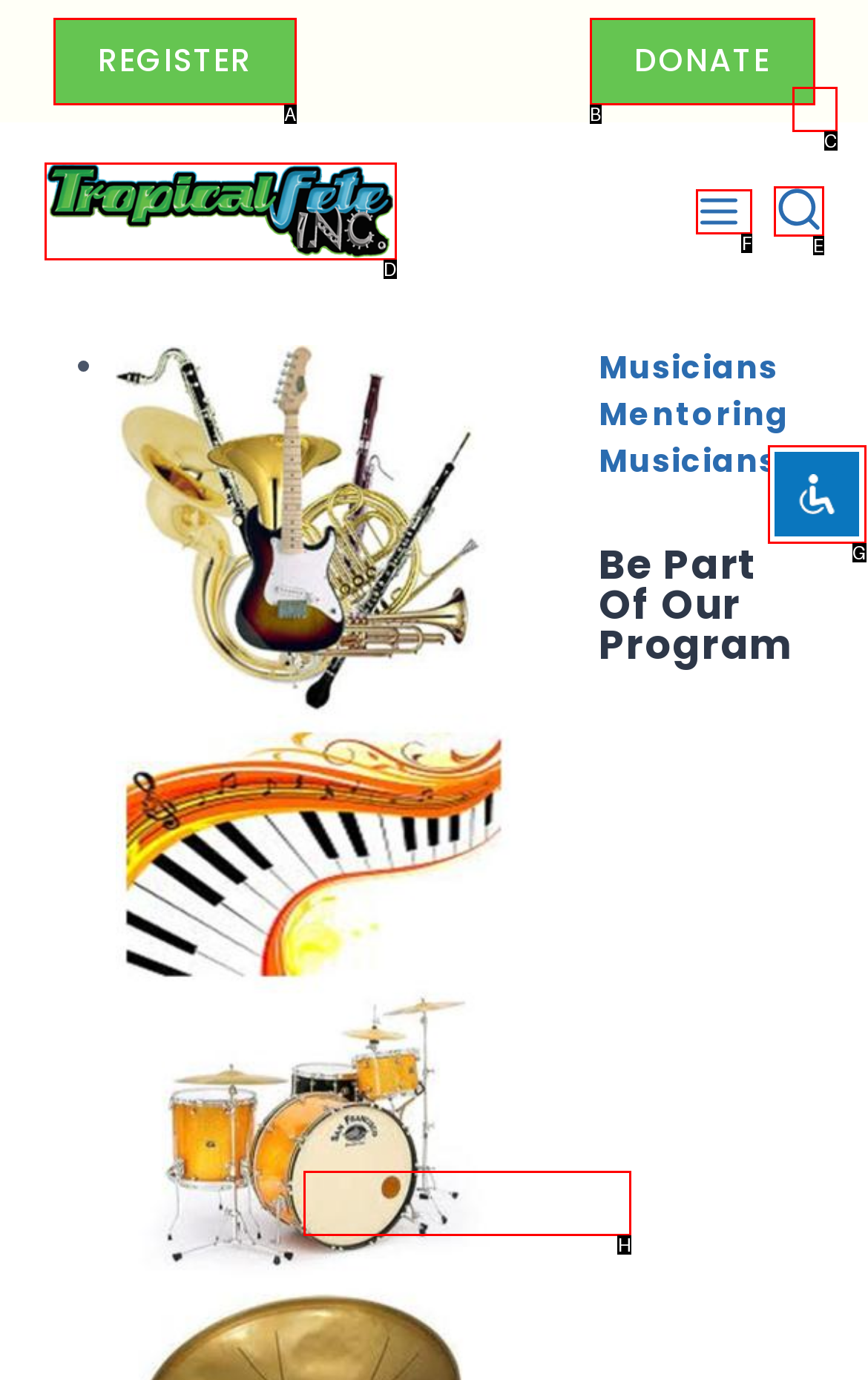Find the HTML element that matches the description provided: parent_node: Close the accessibility toolbar
Answer using the corresponding option letter.

G